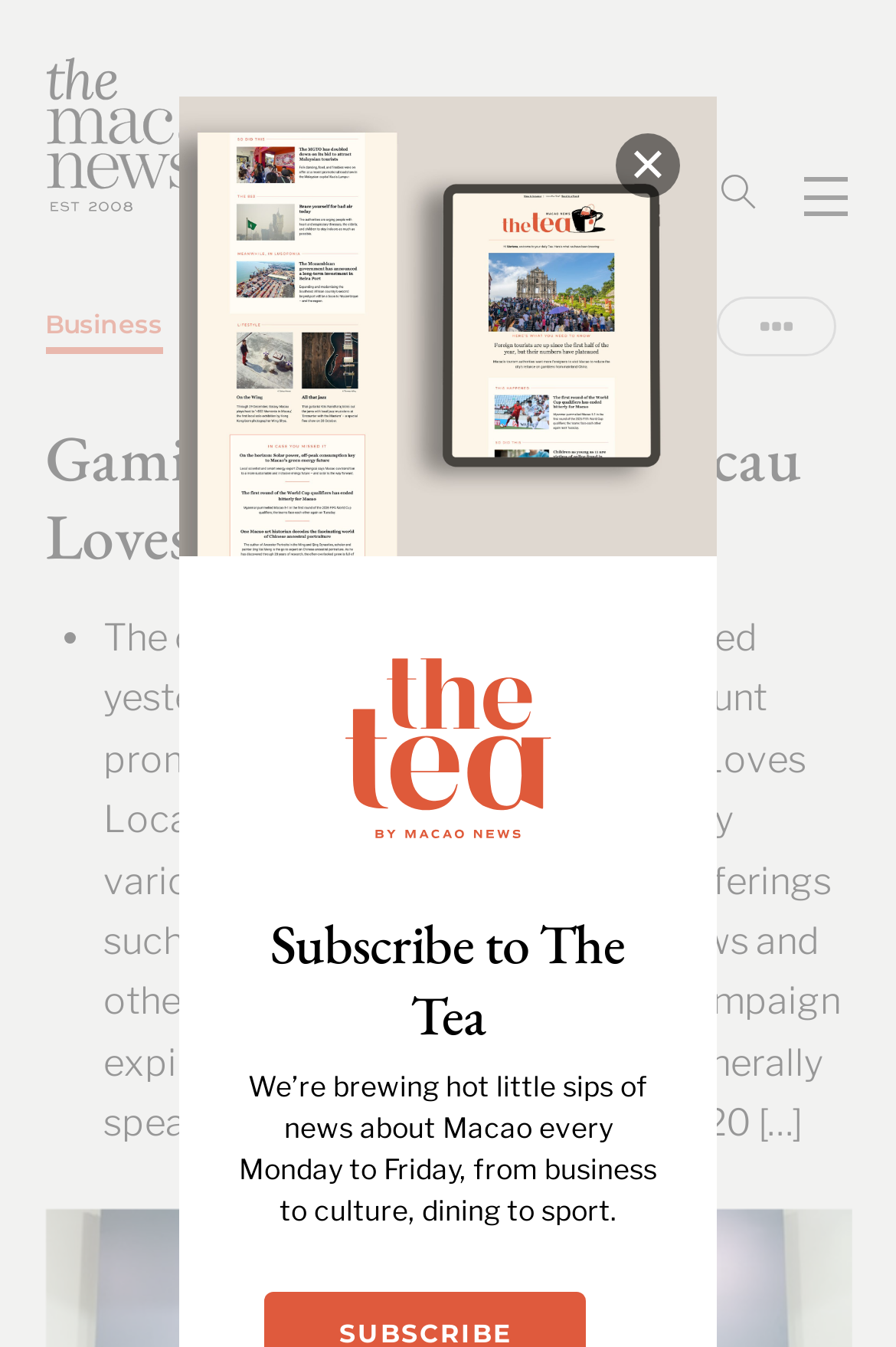Can you look at the image and give a comprehensive answer to the question:
How much is the discount range?

The answer can be found in the StaticText element which states that 'Generally speaking, the discounts range from 20 […]', implying that the discount range starts from 20.